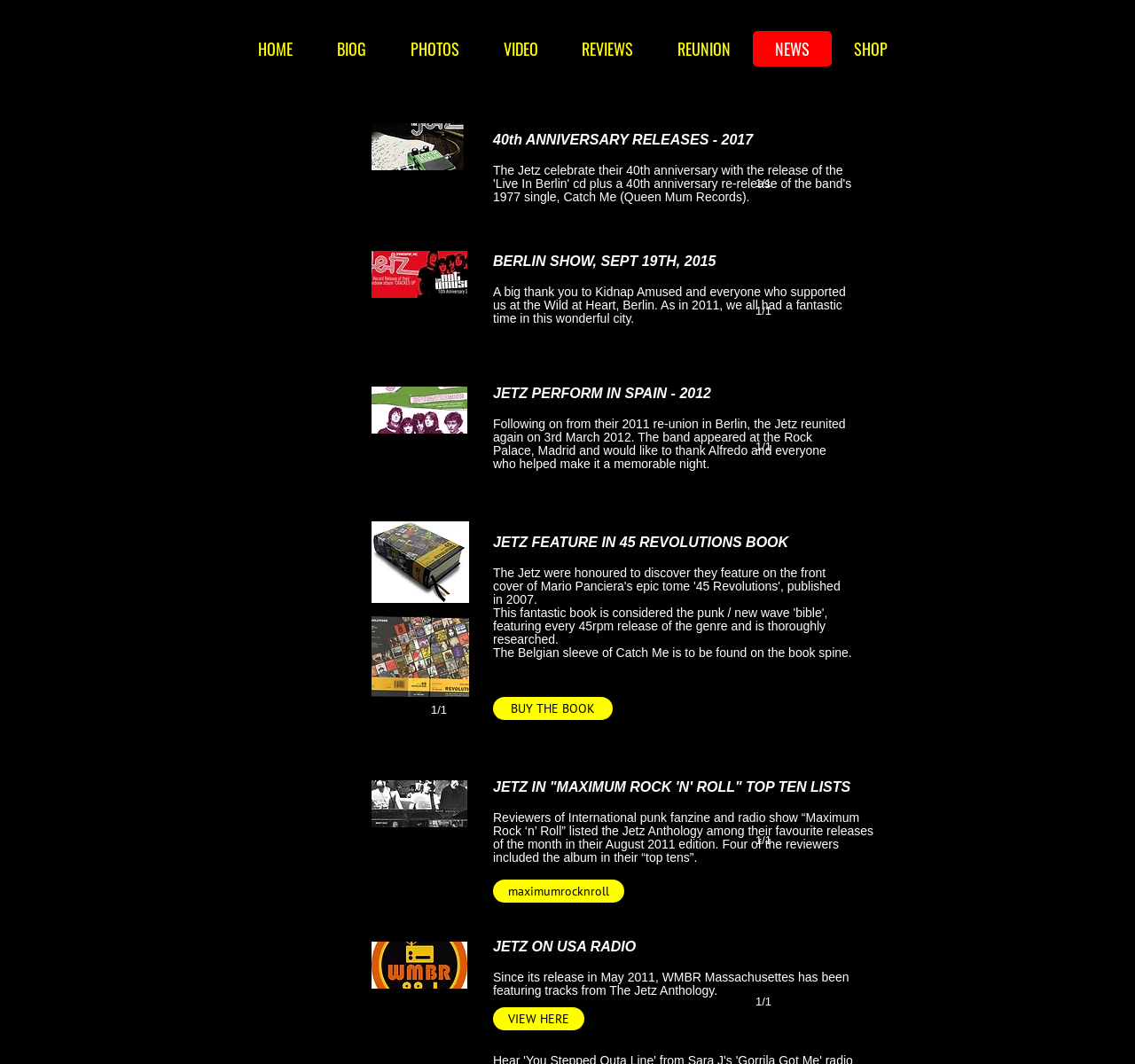Please specify the bounding box coordinates for the clickable region that will help you carry out the instruction: "View 'Live in Berlin'".

[0.327, 0.116, 0.412, 0.16]